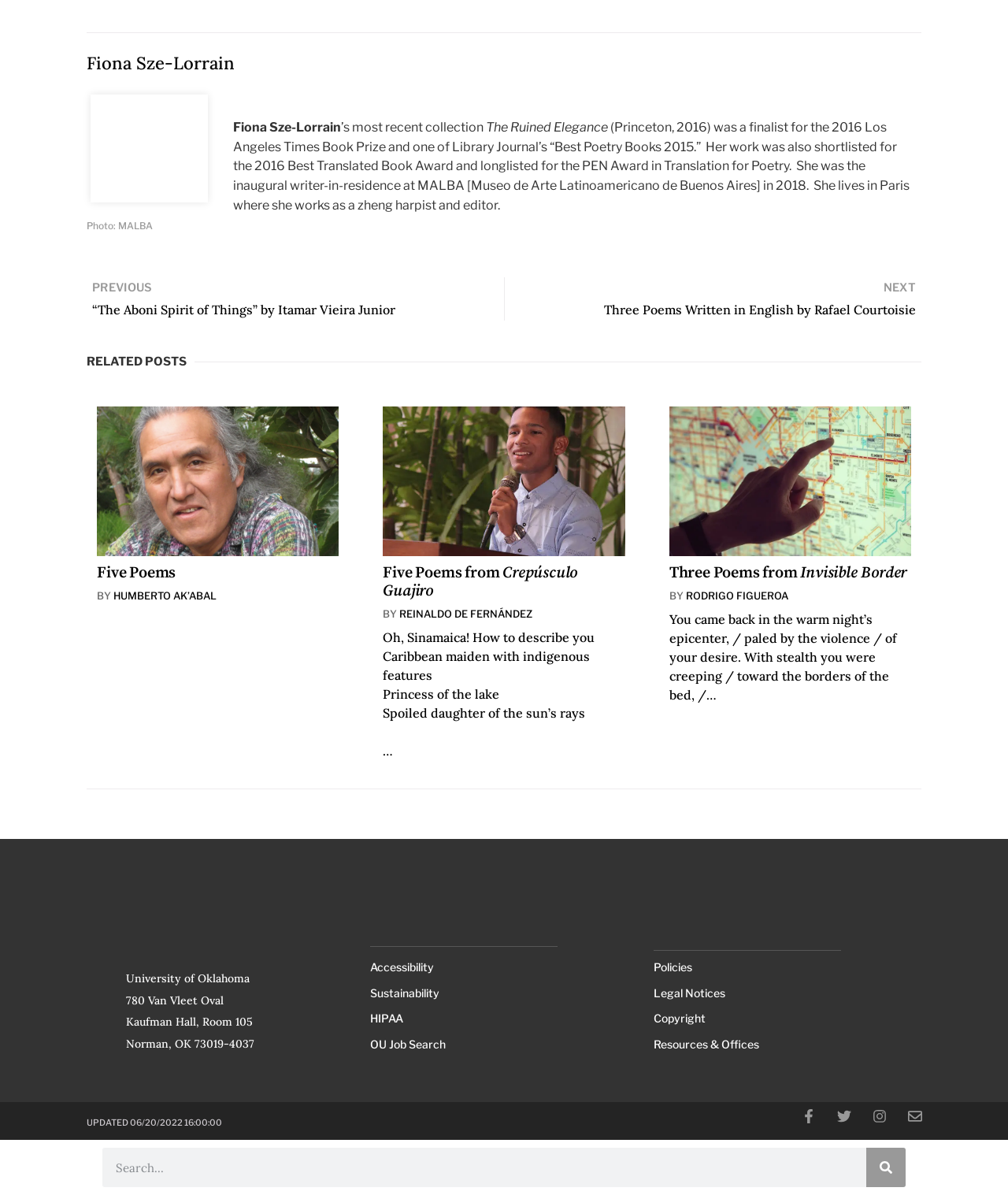Please provide a brief answer to the question using only one word or phrase: 
What is the name of the poet in the first article?

Humberto Ak'abal